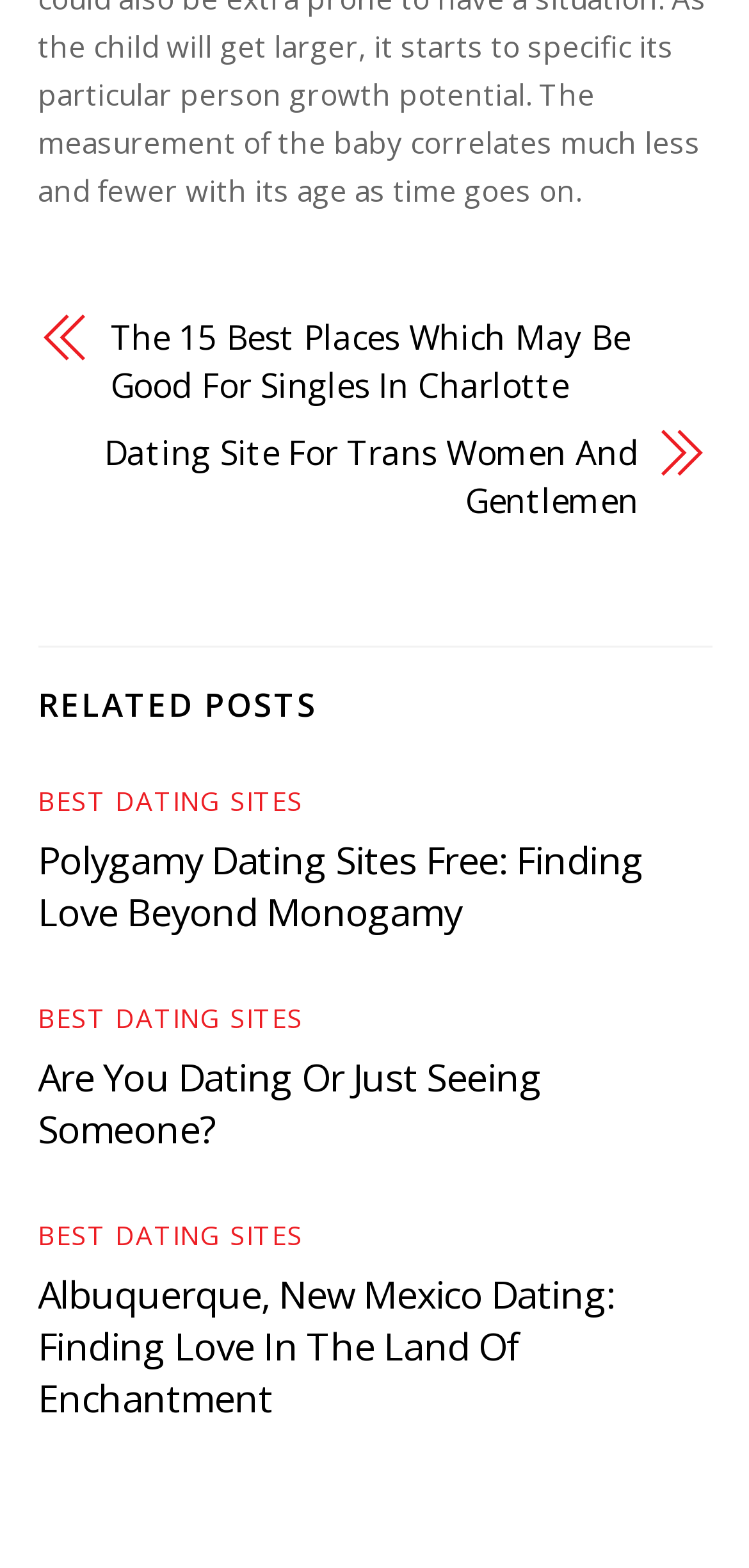Use a single word or phrase to answer this question: 
Is the link 'BEST DATING SITES' repeated on the webpage?

Yes